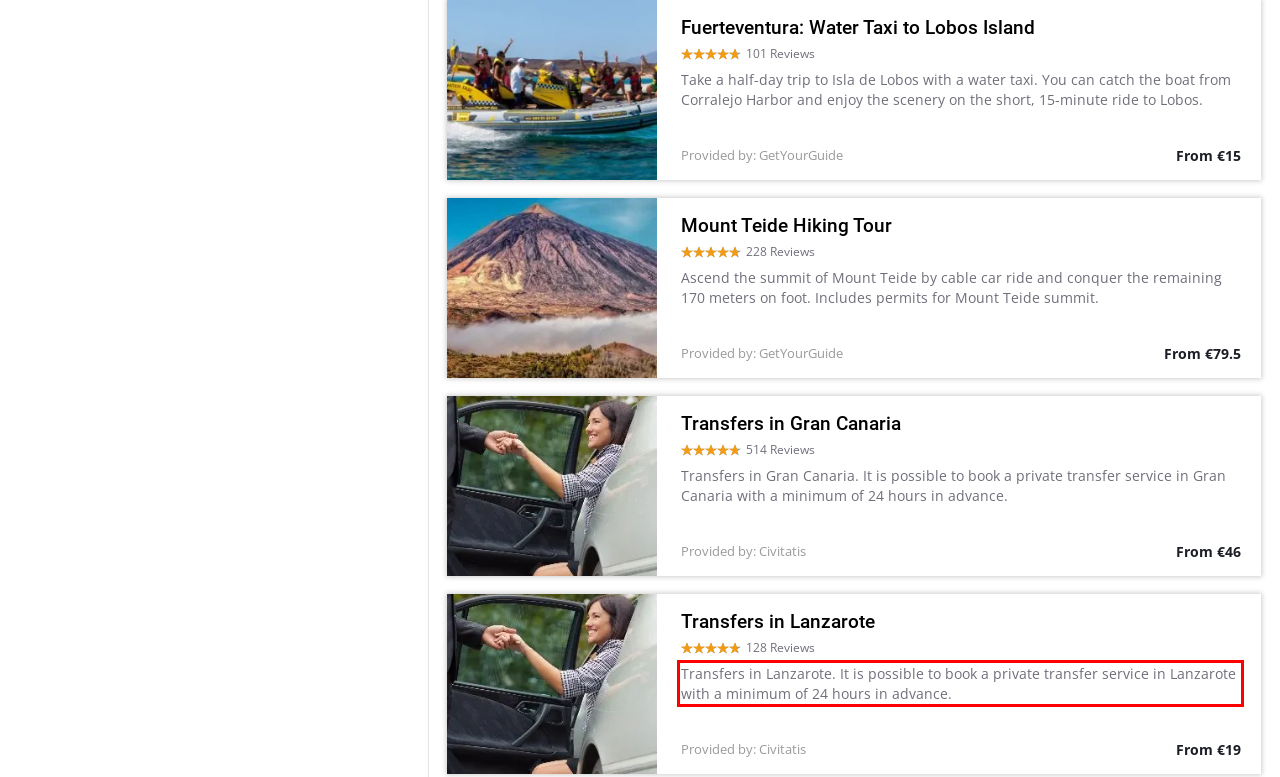Locate the red bounding box in the provided webpage screenshot and use OCR to determine the text content inside it.

Transfers in Lanzarote. It is possible to book a private transfer service in Lanzarote with a minimum of 24 hours in advance.